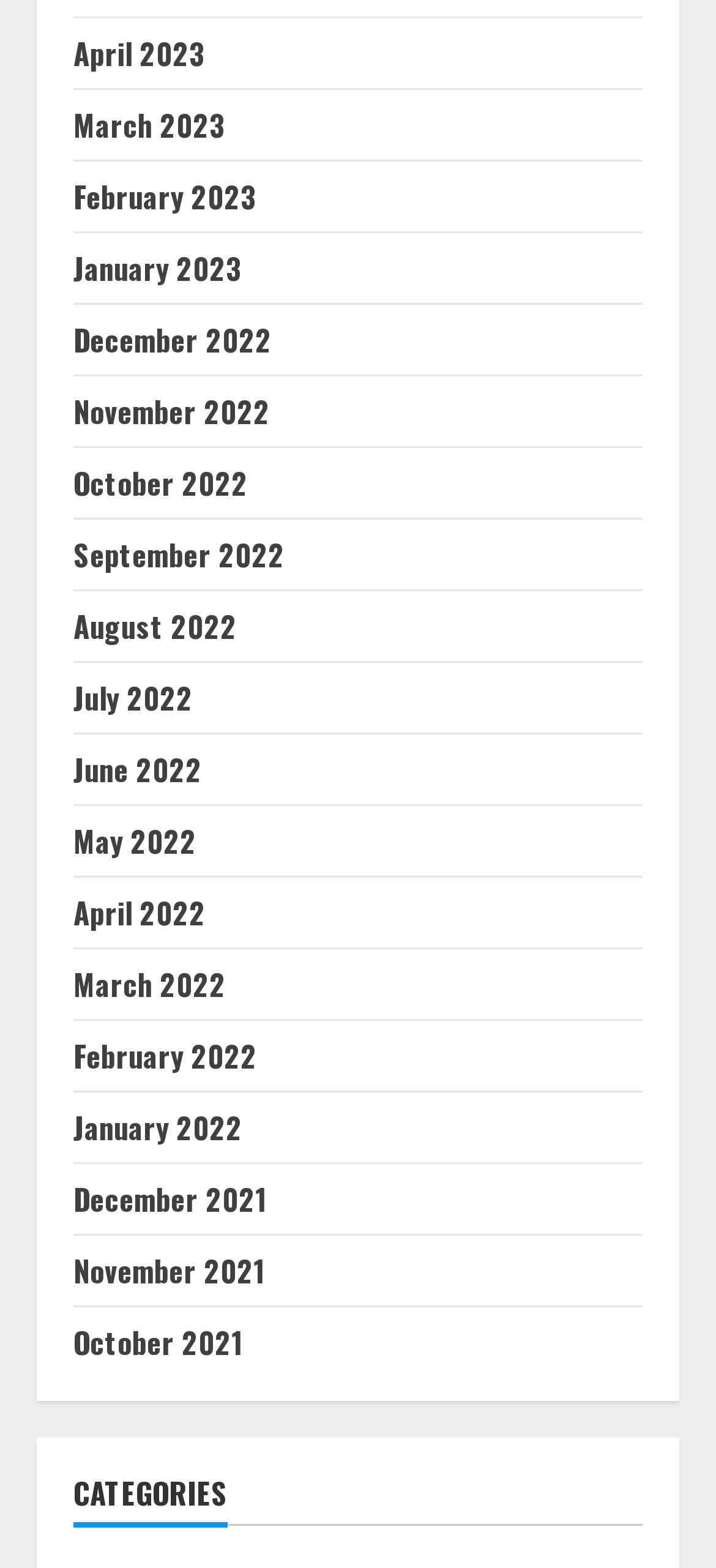Can you find the bounding box coordinates for the element that needs to be clicked to execute this instruction: "browse categories"? The coordinates should be given as four float numbers between 0 and 1, i.e., [left, top, right, bottom].

[0.103, 0.94, 0.897, 0.973]